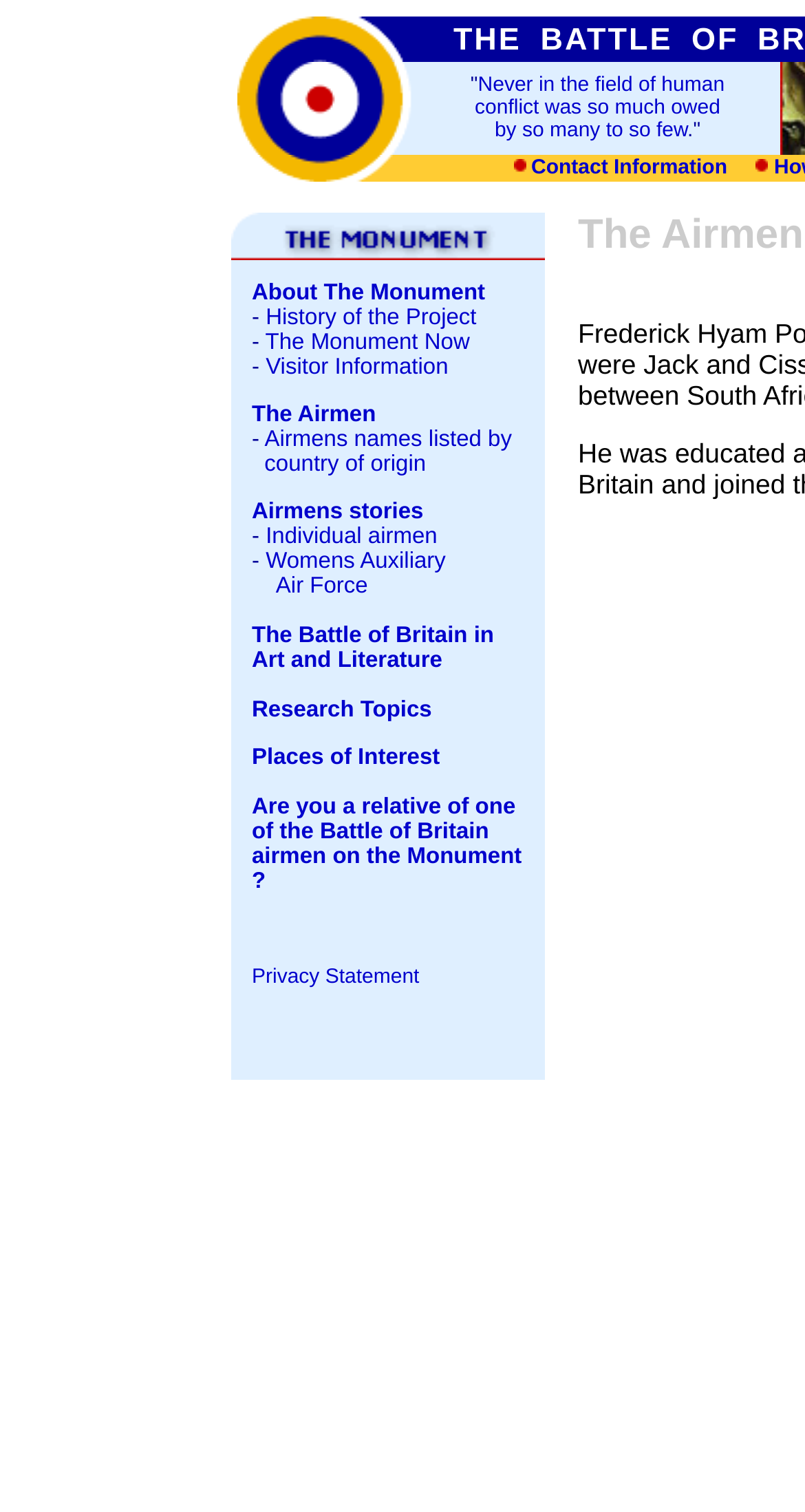What is the name of the monument?
Please analyze the image and answer the question with as much detail as possible.

The name of the monument can be found in the first LayoutTableCell element, which contains the text 'Battle of Britain Monument Home'. This suggests that the webpage is about a monument dedicated to the Battle of Britain, and the name of the monument is 'Battle of Britain London Monument'.